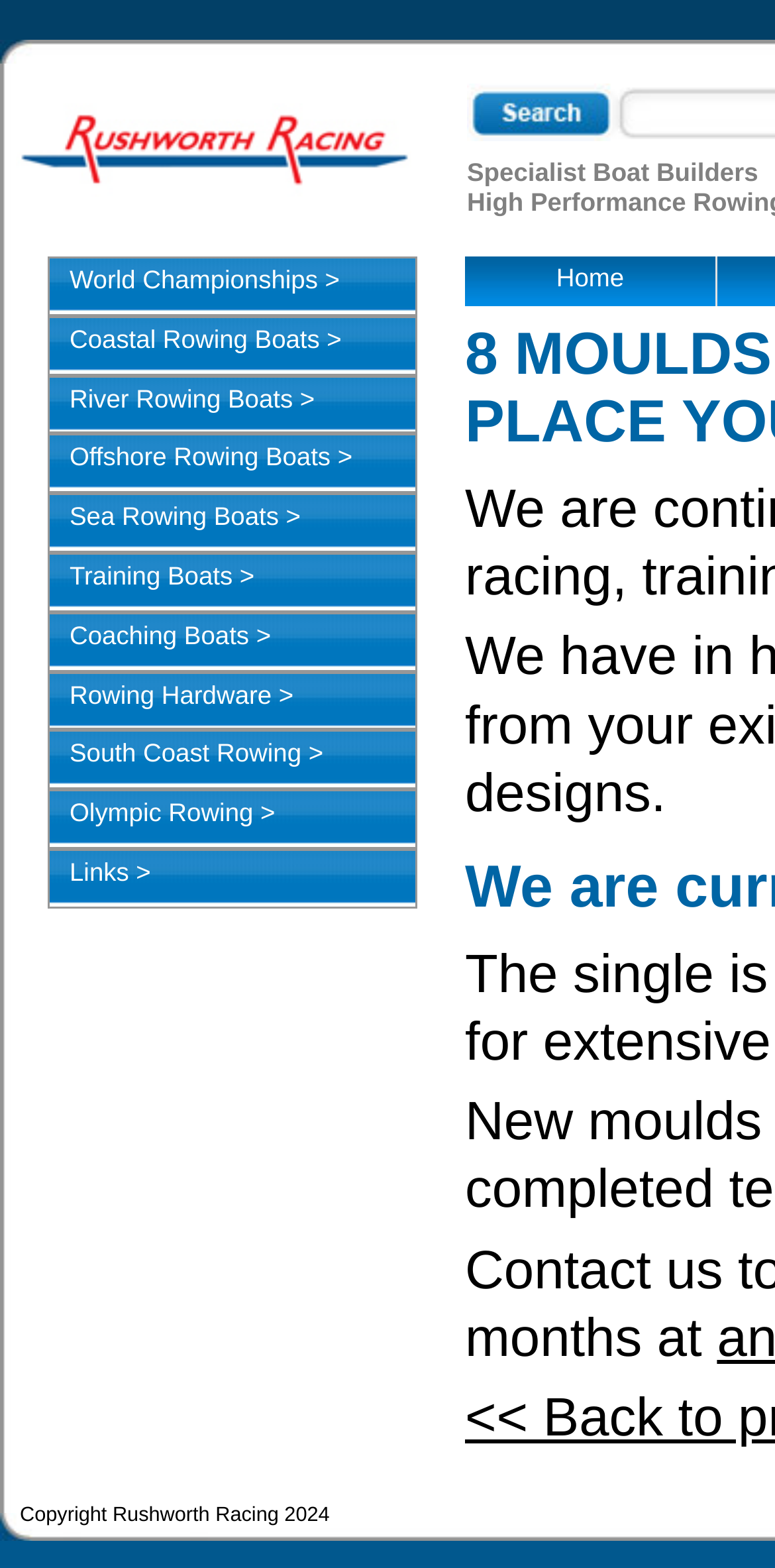Bounding box coordinates must be specified in the format (top-left x, top-left y, bottom-right x, bottom-right y). All values should be floating point numbers between 0 and 1. What are the bounding box coordinates of the UI element described as: Home

[0.718, 0.167, 0.805, 0.186]